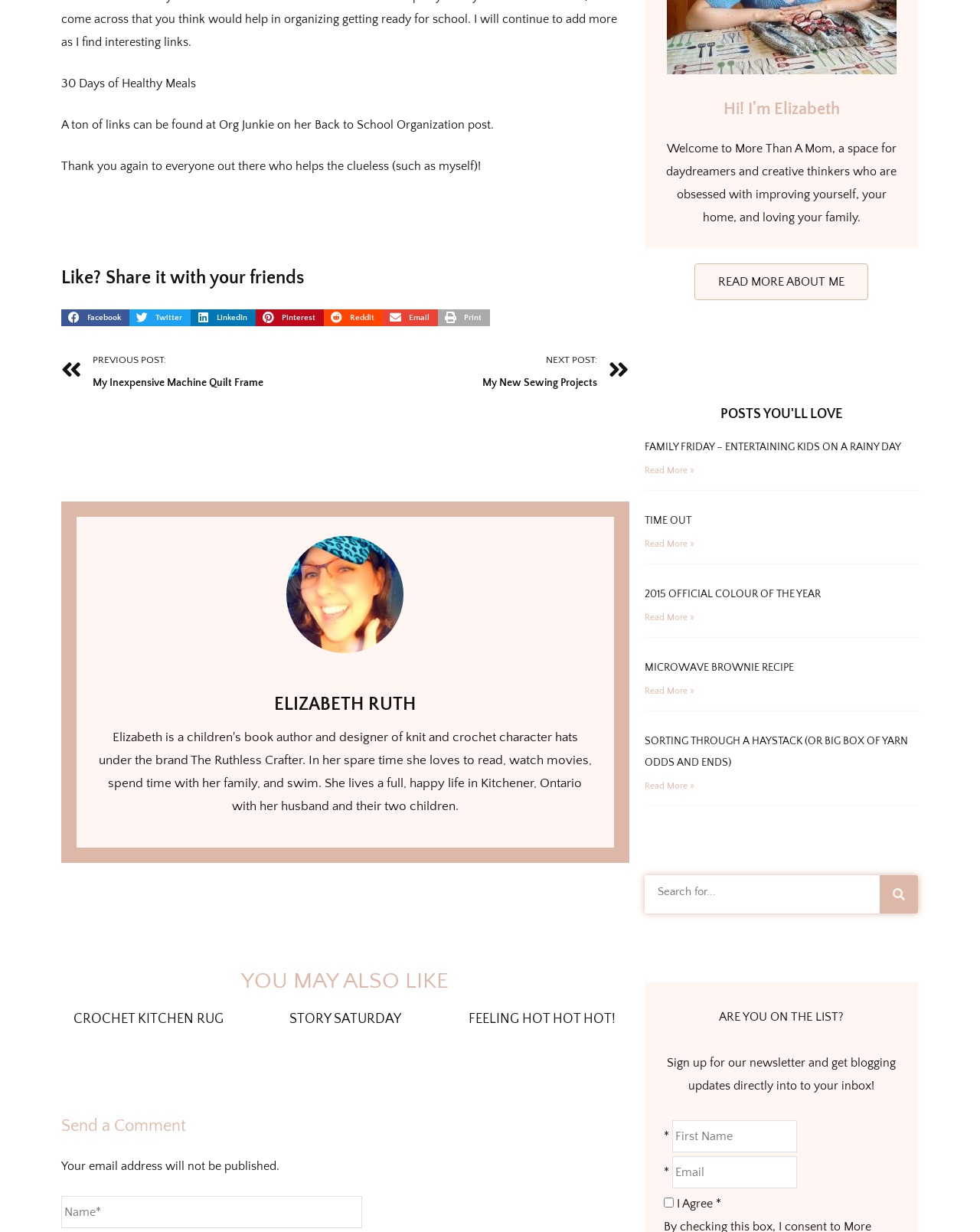Find the bounding box coordinates for the UI element whose description is: "🍁CNDC🍁 Canadian Debt Consolidation". The coordinates should be four float numbers between 0 and 1, in the format [left, top, right, bottom].

None